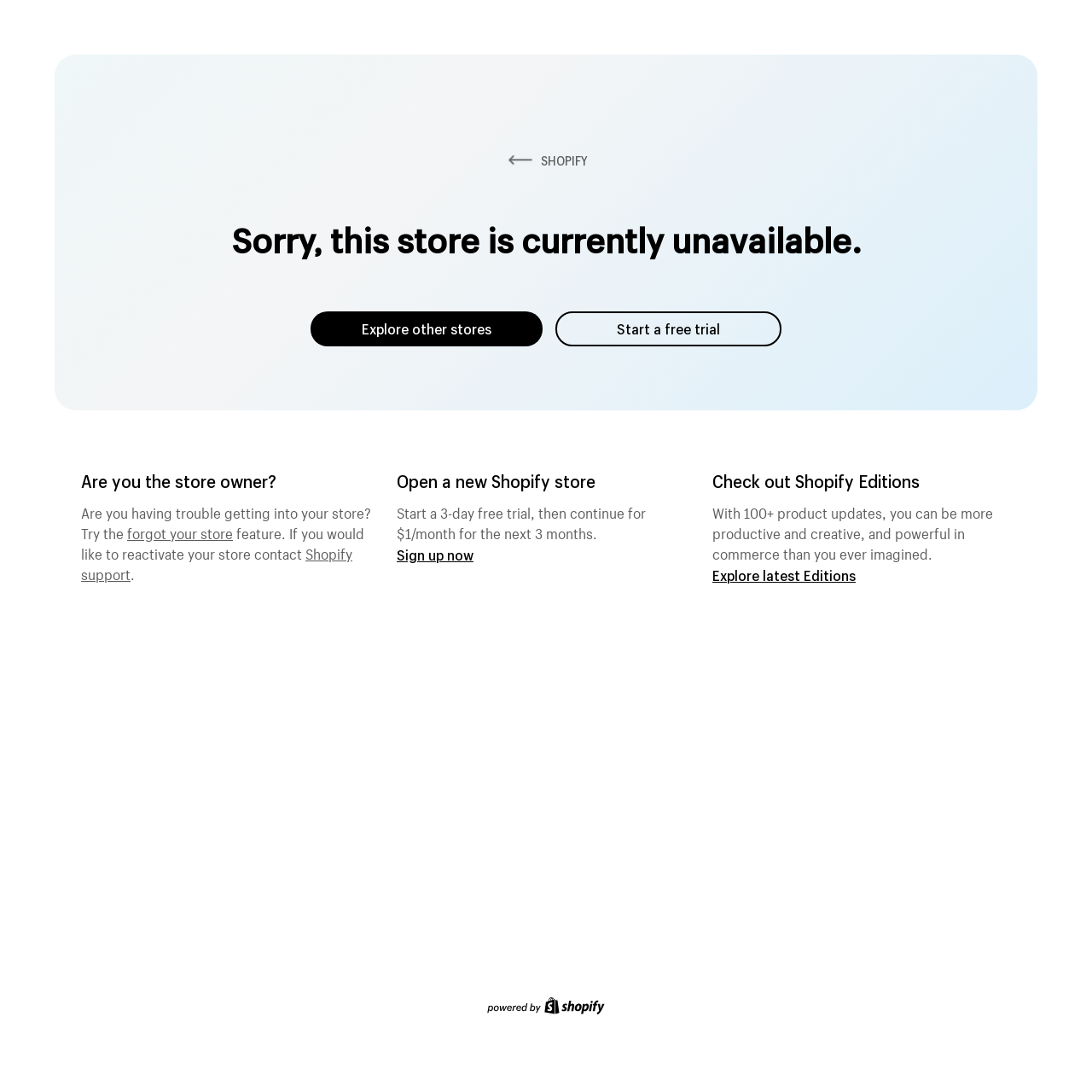What can be done to reactivate a store?
Deliver a detailed and extensive answer to the question.

If a store owner wants to reactivate their store, they can contact 'Shopify support' as mentioned in the text.